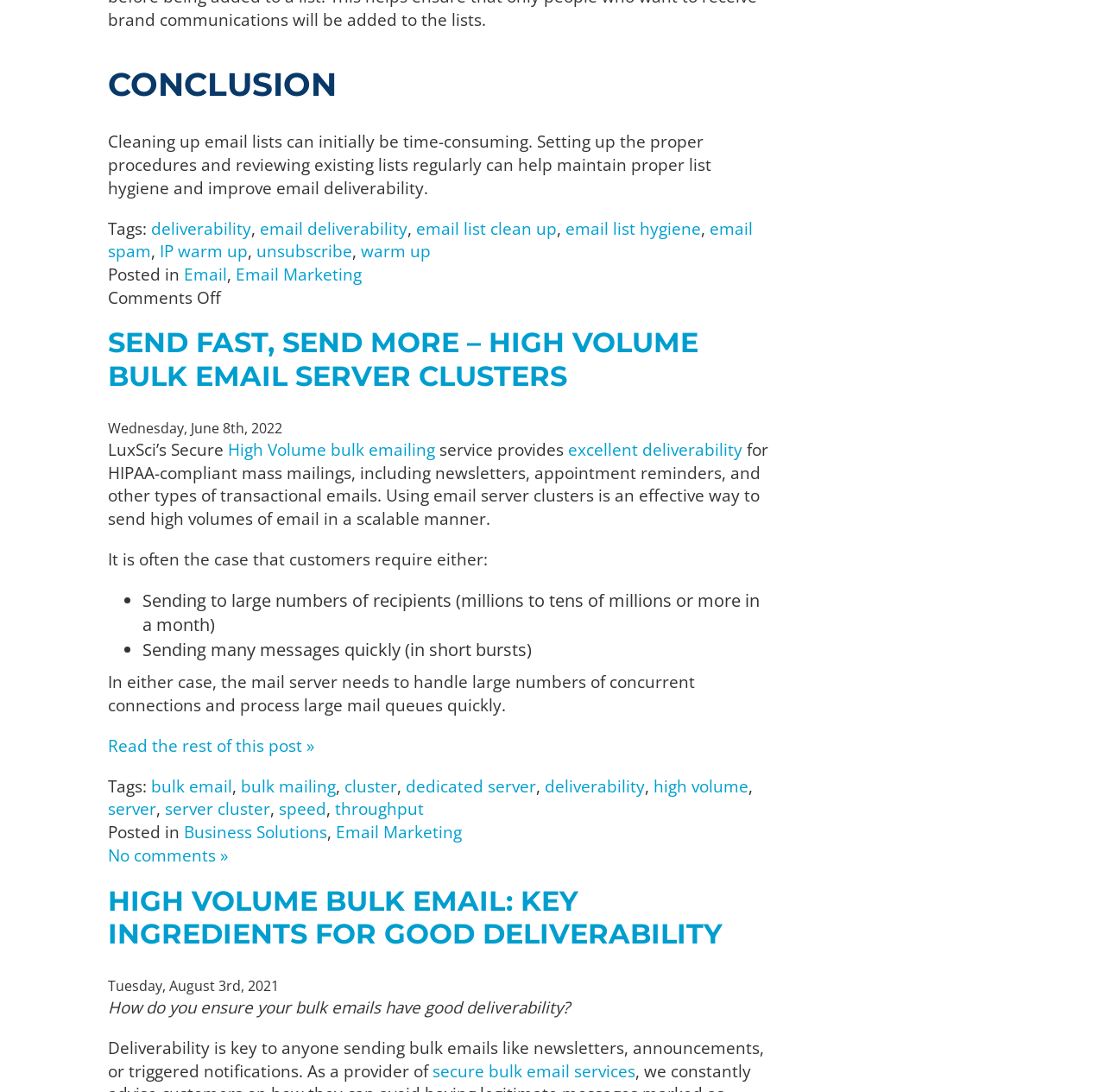Please identify the bounding box coordinates of the area that needs to be clicked to fulfill the following instruction: "Learn about high volume bulk email server clusters."

[0.098, 0.298, 0.632, 0.36]